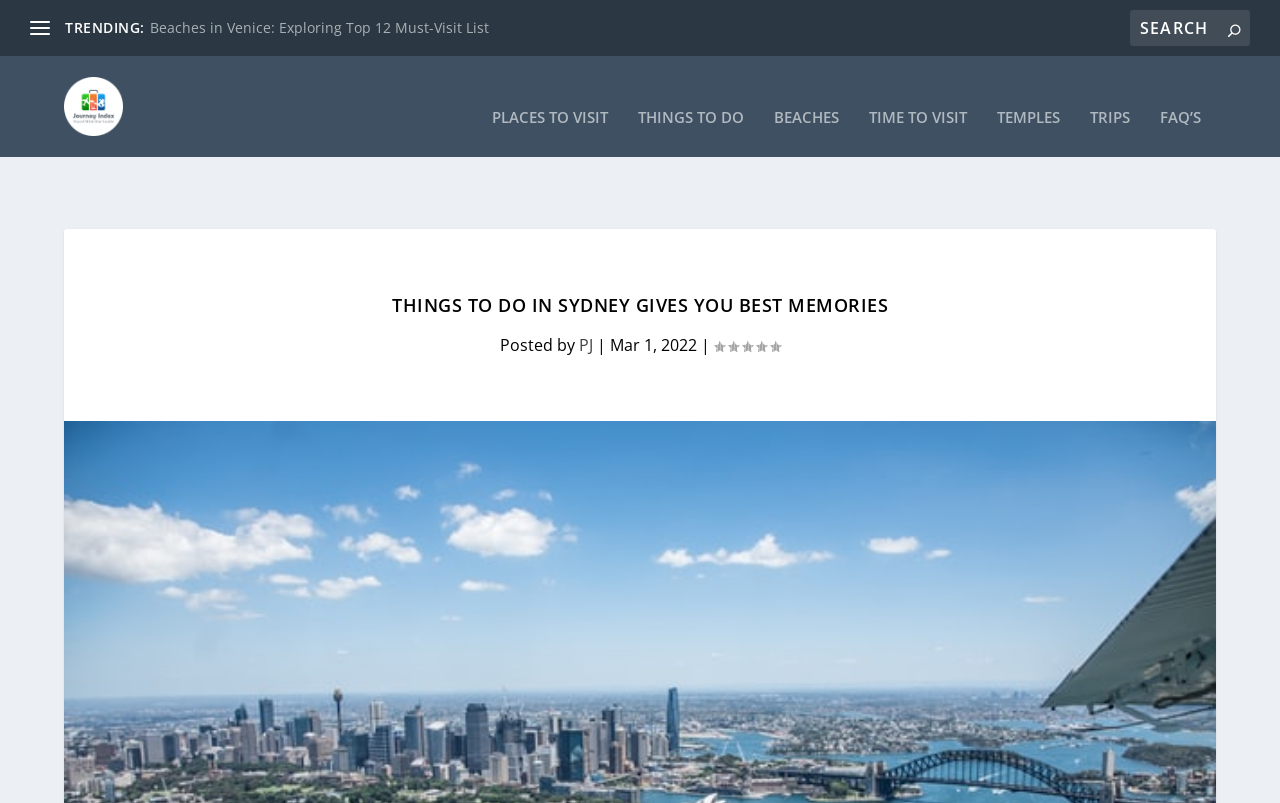Provide the bounding box coordinates of the HTML element this sentence describes: "Places to Visit". The bounding box coordinates consist of four float numbers between 0 and 1, i.e., [left, top, right, bottom].

[0.384, 0.109, 0.475, 0.169]